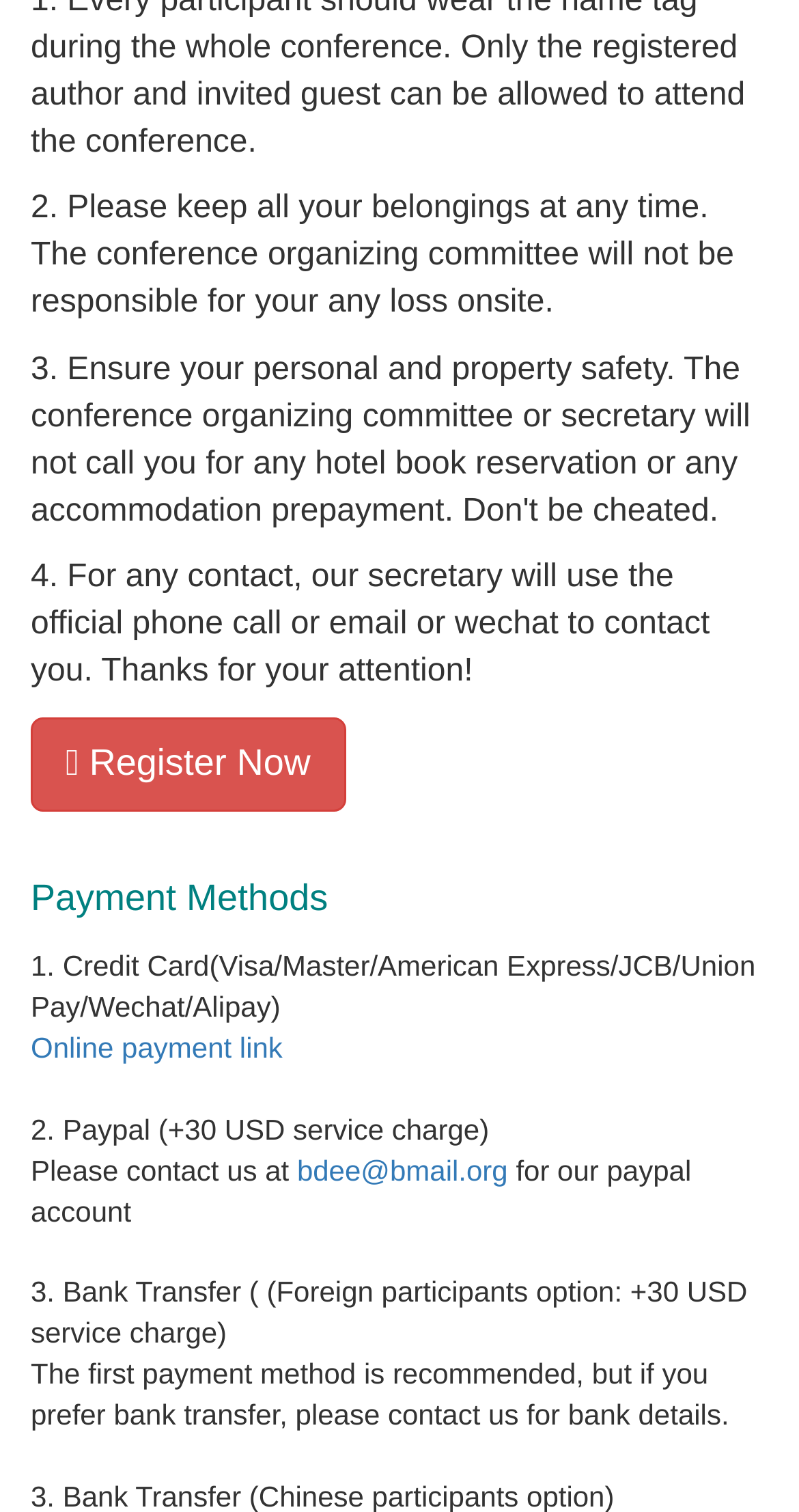What is the position of the 'Register Now' button?
Based on the image, give a concise answer in the form of a single word or short phrase.

Above the payment methods